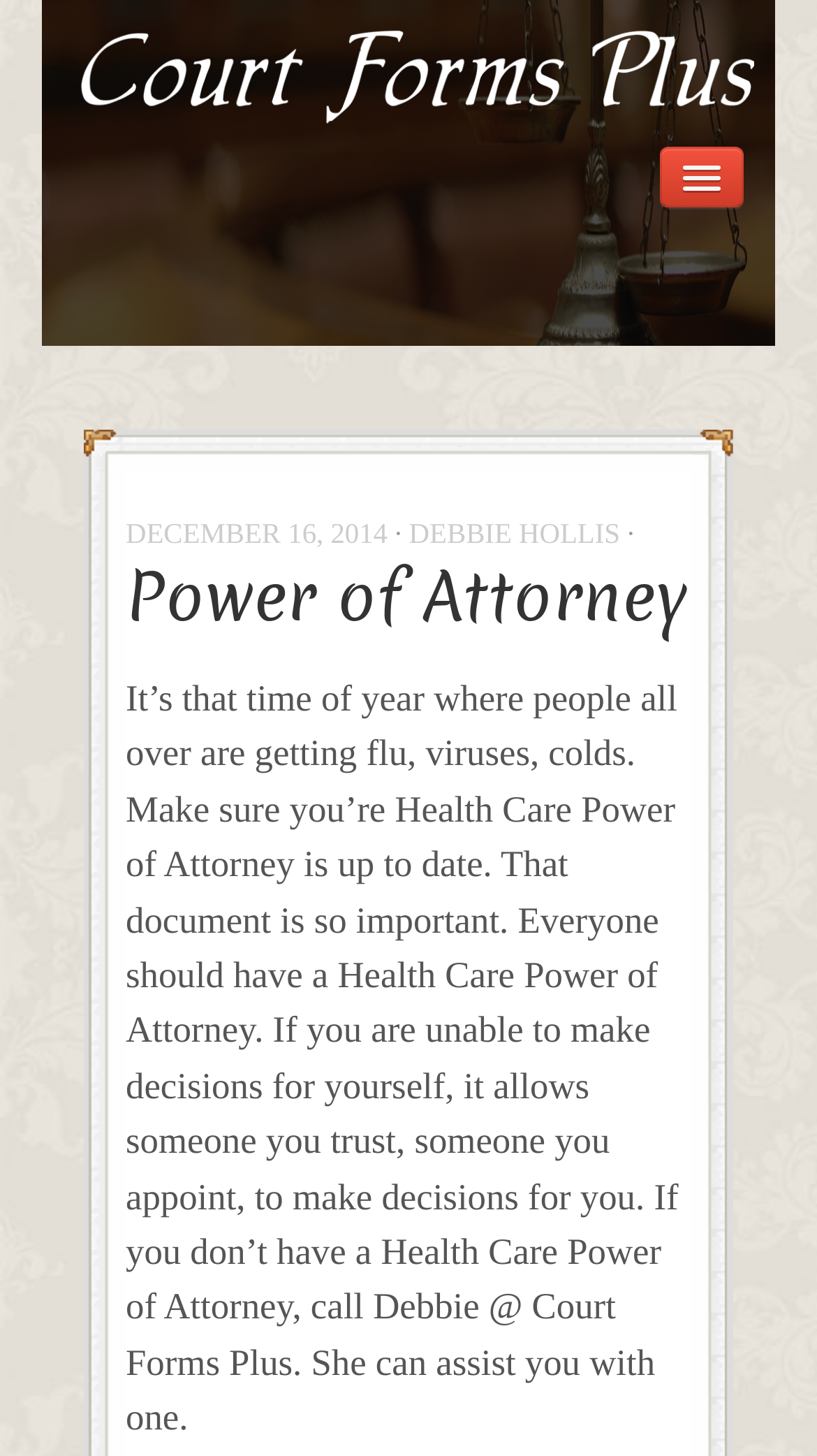Please find the bounding box coordinates of the element that needs to be clicked to perform the following instruction: "learn about power of attorney". The bounding box coordinates should be four float numbers between 0 and 1, represented as [left, top, right, bottom].

[0.154, 0.389, 0.846, 0.432]